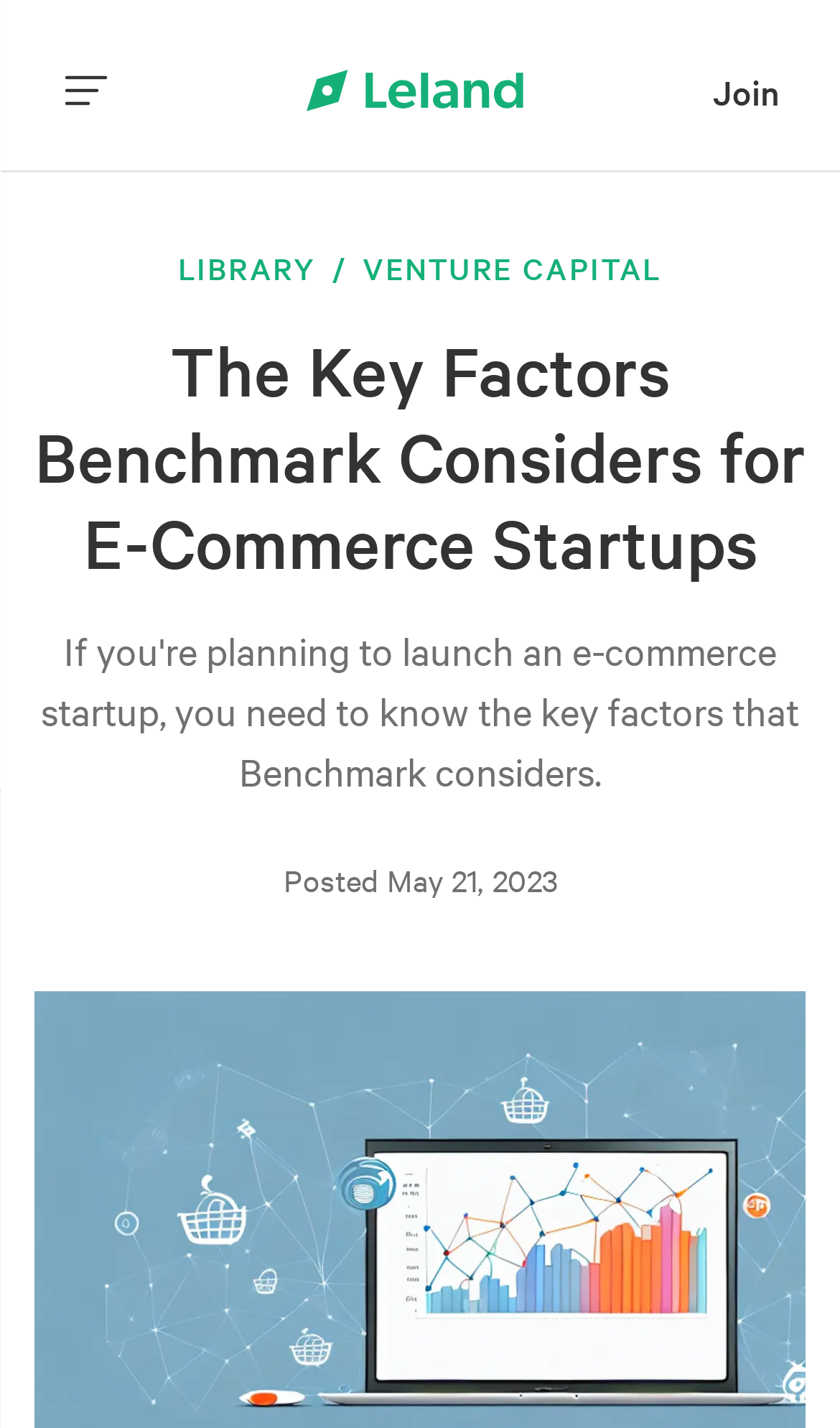Please reply with a single word or brief phrase to the question: 
What is the purpose of the button with an image?

Unknown